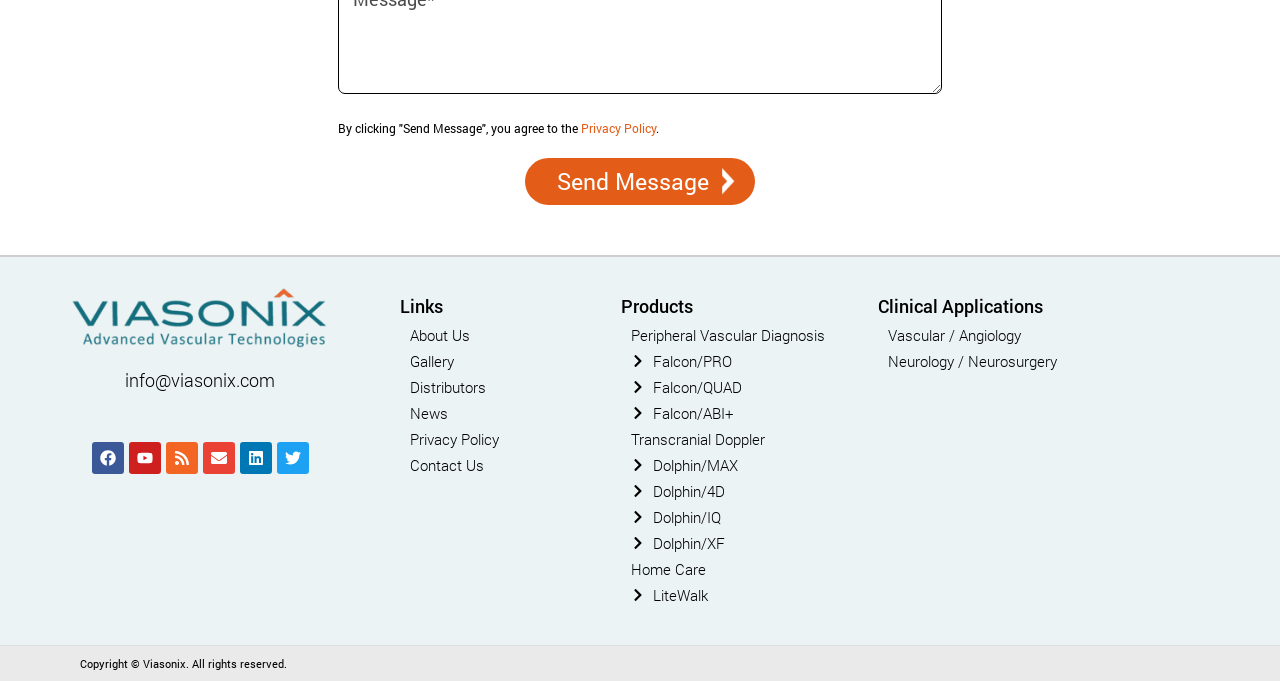What is the purpose of the 'Send Message' button?
Please respond to the question with a detailed and well-explained answer.

The 'Send Message' button is located at the top of the webpage, and by clicking it, the user agrees to the Privacy Policy, implying that the button is used to send a message to the company or its representatives.